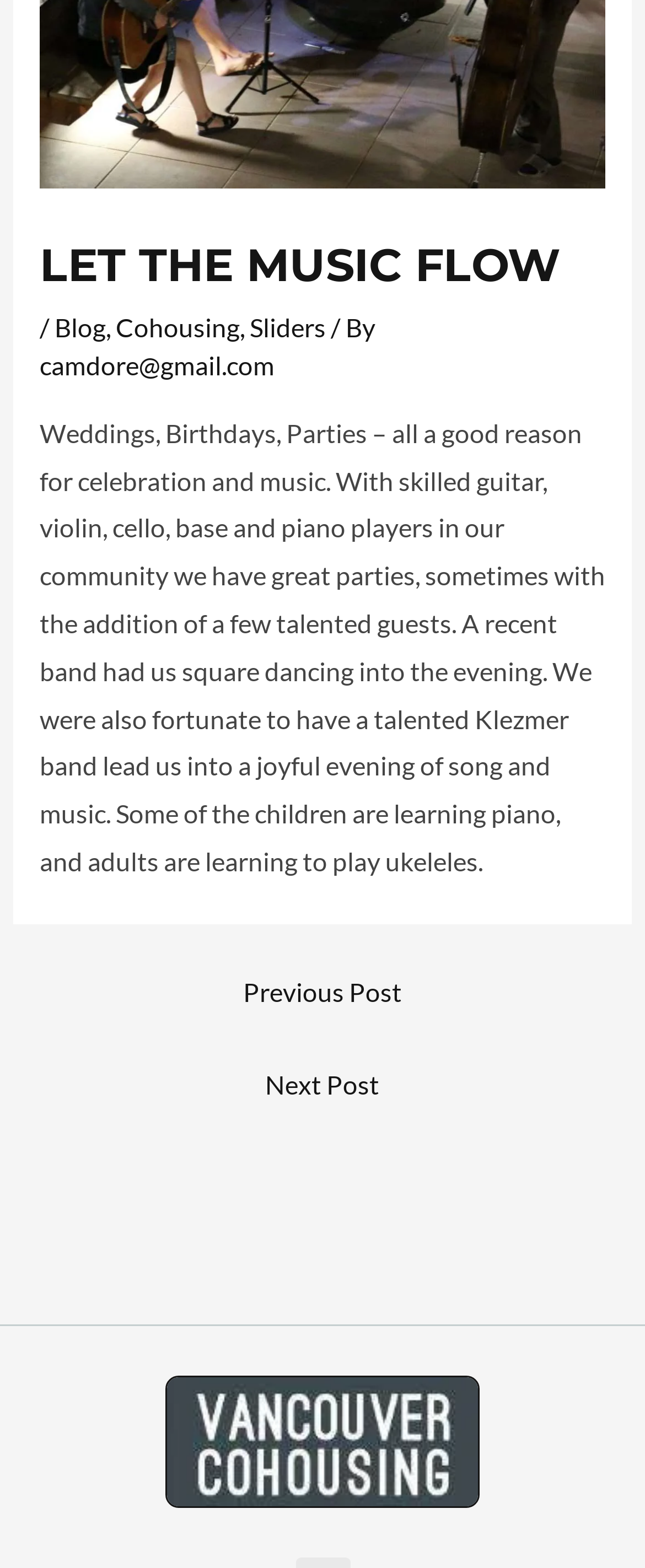Please provide the bounding box coordinate of the region that matches the element description: Sliders. Coordinates should be in the format (top-left x, top-left y, bottom-right x, bottom-right y) and all values should be between 0 and 1.

[0.387, 0.2, 0.505, 0.219]